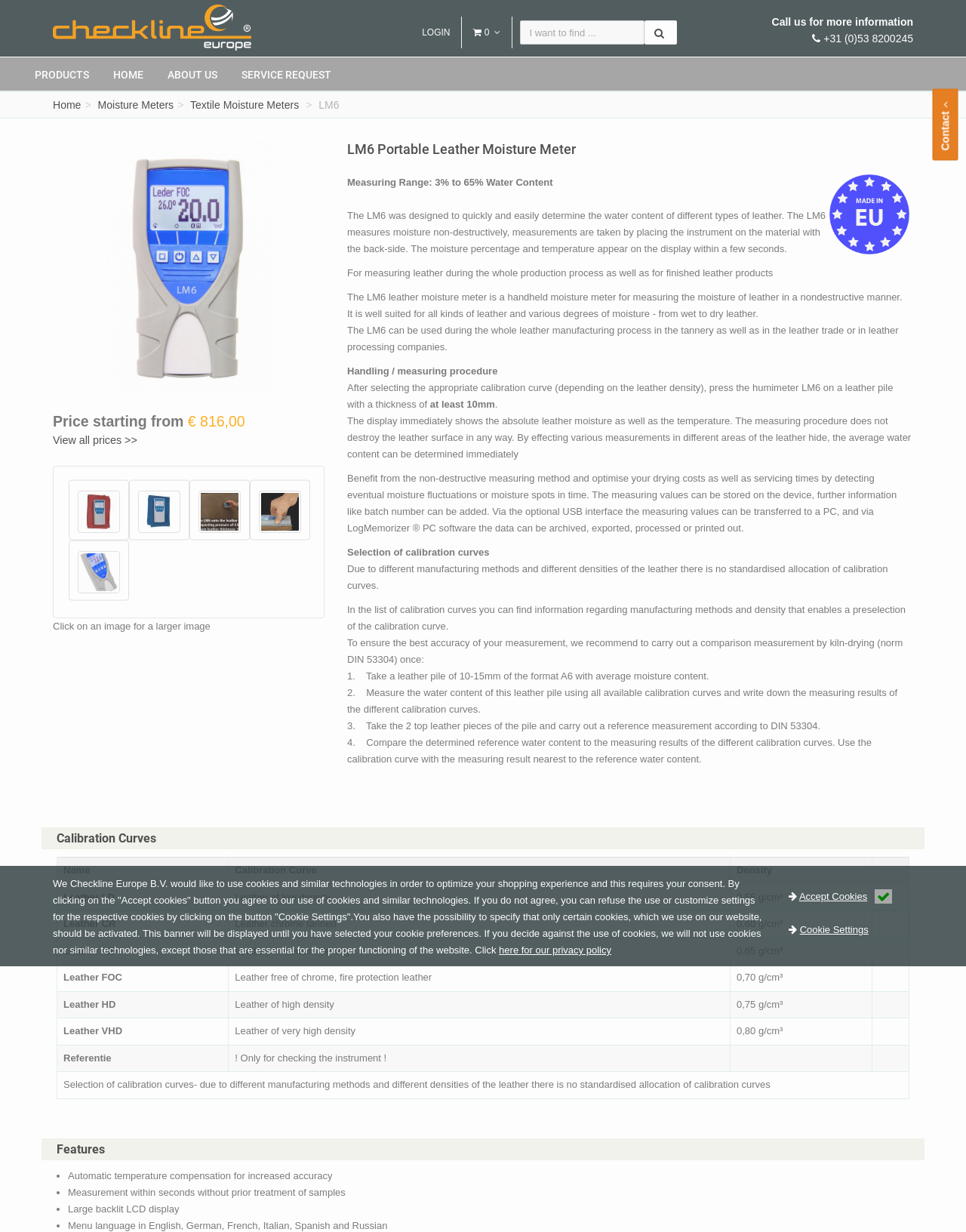Identify the bounding box coordinates of the clickable region necessary to fulfill the following instruction: "Click the 'CONTACT ME' link". The bounding box coordinates should be four float numbers between 0 and 1, i.e., [left, top, right, bottom].

None